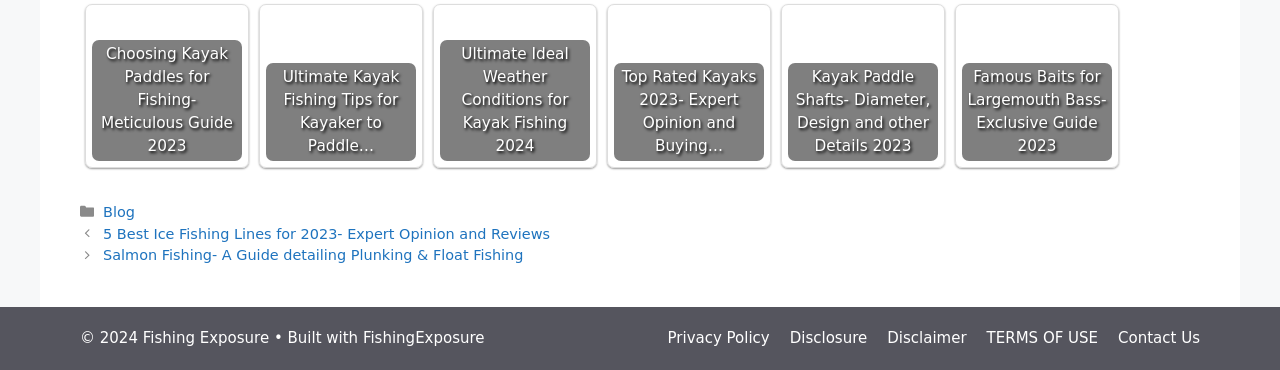What is the main topic of this webpage?
Please provide a comprehensive answer based on the information in the image.

Based on the links and images on the webpage, it appears to be focused on kayak fishing, with topics such as choosing paddles, fishing tips, and ideal weather conditions.